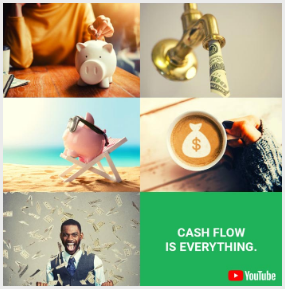Paint a vivid picture with your words by describing the image in detail.

The image features a vibrant collage centered around the theme of cash flow management. In the top left, a hand places coins into a piggy bank, symbolizing savings and financial planning. Adjacent to it, a golden faucet with a rolled-up dollar bill suggests the concept of money flowing in various forms. The center showcases a whimsical piggy bank relaxing in a beach chair, emphasizing a laid-back approach to financial comfort. Below that, a hand holds a coffee cup emblazoned with a dollar sign, representing the intersection of daily routines and financial aspirations. Lastly, a joyful individual dressed smartly and surrounded by flying dollar bills captures the excitement of achieving financial success. Bold text on a green background at the bottom reads, “CASH FLOW IS EVERYTHING,” accompanied by a YouTube logo, indicating the content's connection to educational videos on financial literacy. This image encapsulates the essential aspects of managing finances effectively in an engaging and visually appealing manner.